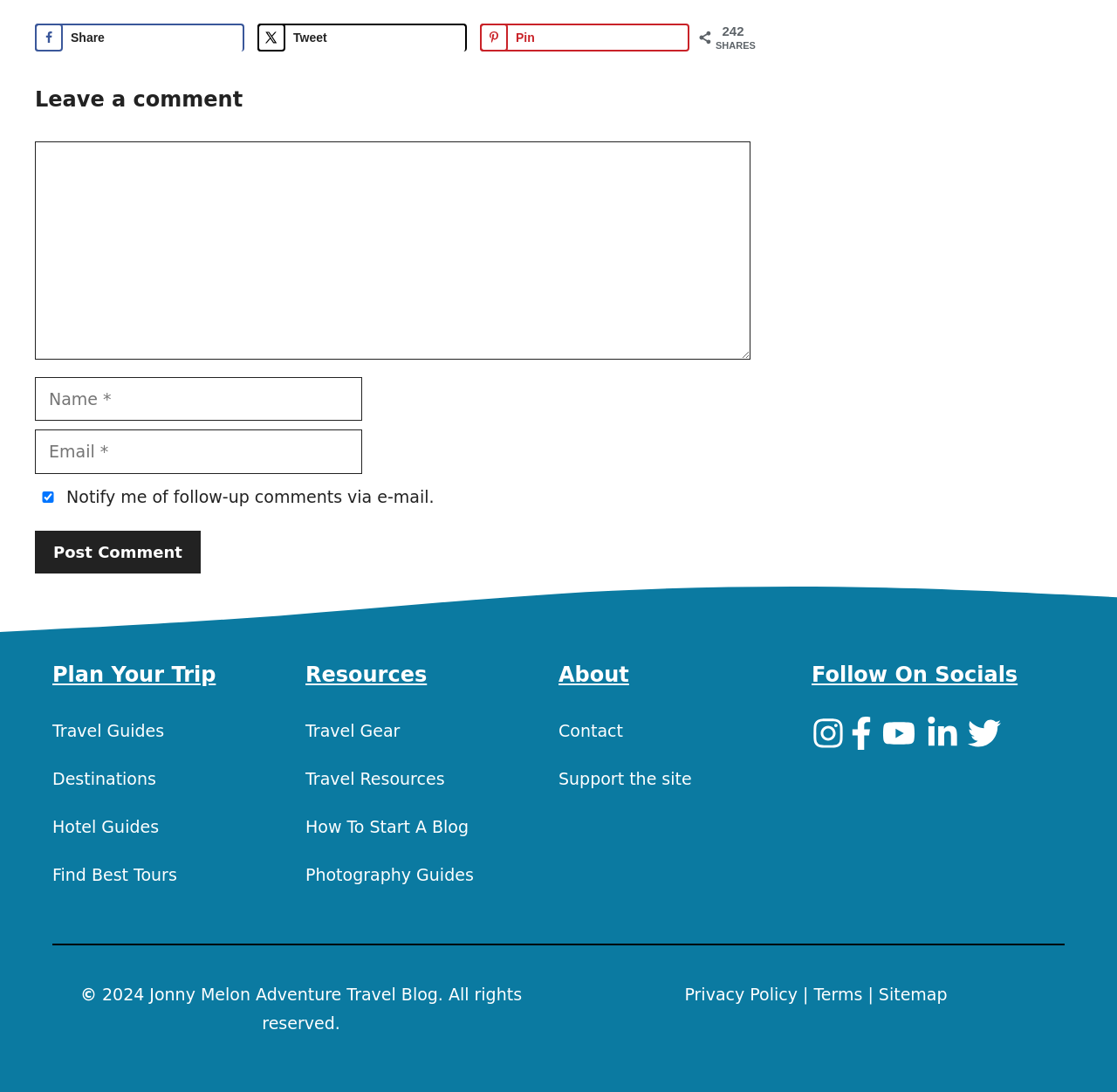Consider the image and give a detailed and elaborate answer to the question: 
What are the resources available on the webpage?

The resources available on the webpage are listed under the heading 'Plan Your Trip' and 'Resources', which include links to Travel Guides, Destinations, Hotel Guides, and more.